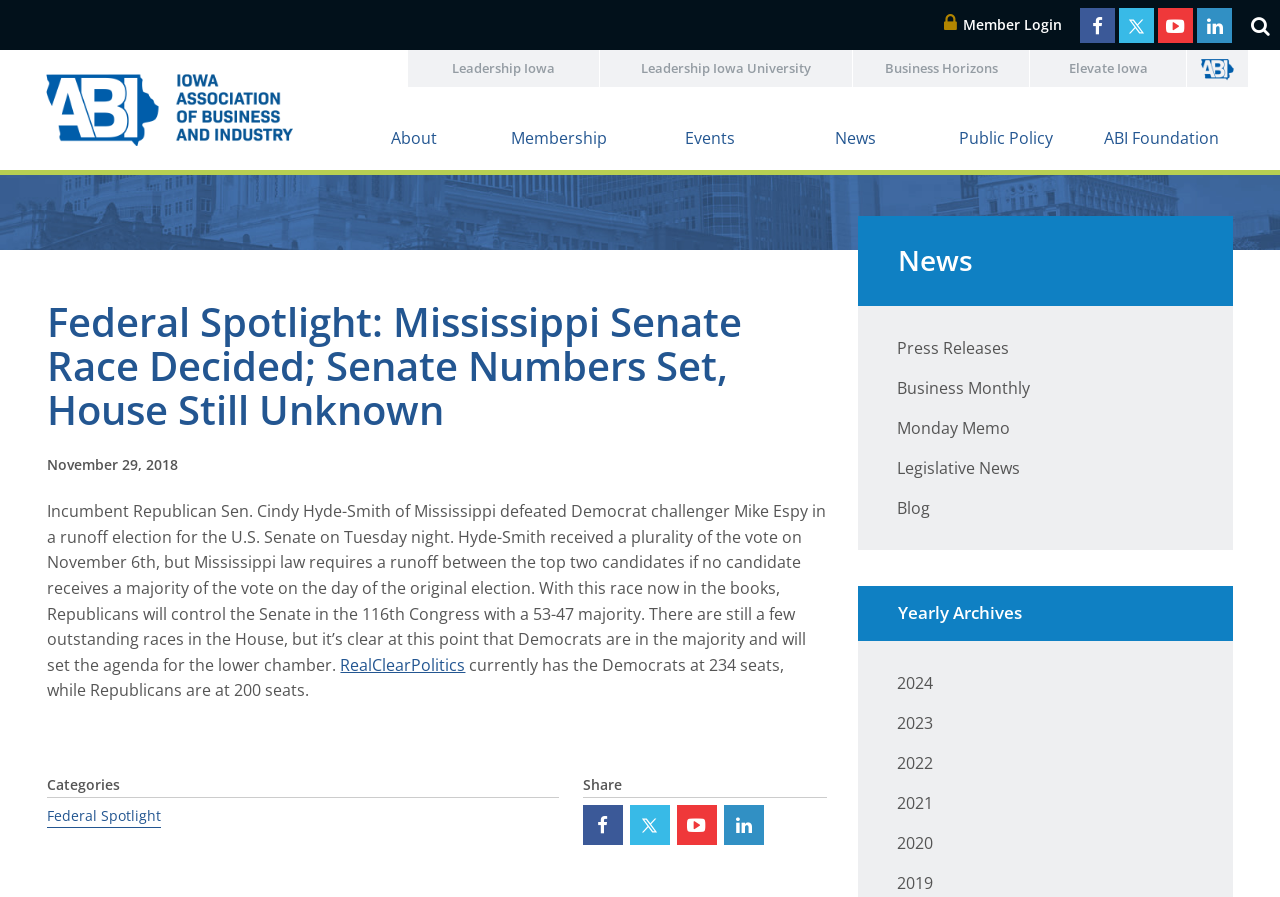What type of news is categorized under 'Legislative News'?
Analyze the image and provide a thorough answer to the question.

The type of news categorized under 'Legislative News' is inferred by its location under the 'News' heading and its label 'Legislative News', which suggests that it is related to news about legislation.